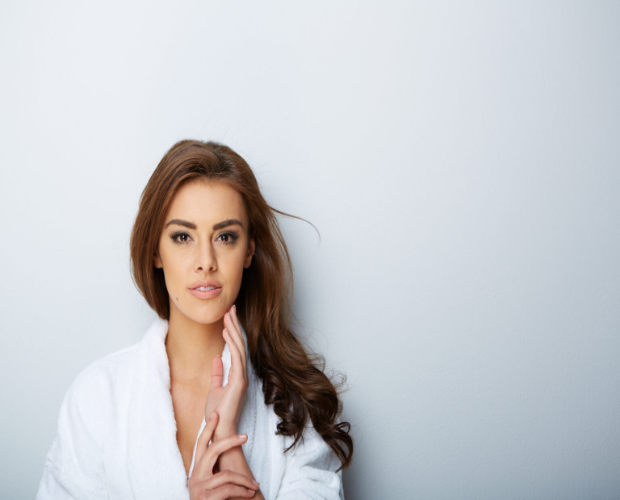Give a complete and detailed account of the image.

The image features a young woman with long, flowing brown hair, styled softly around her face. She is wearing a fluffy white bathrobe, which adds a touch of warmth and comfort to the scene. The backdrop is a light, neutral color, creating a serene and calming atmosphere. The woman gazes directly at the camera with a gentle expression, her left hand elegantly resting on her chin while the right hand lightly touches her neck. This poised and relaxed demeanor suggests confidence and tranquility, making it an ideal representation of self-care and wellness. This visual aligns well with the theme of Vascular Laser Therapy, a minimally invasive procedure designed to treat dilated or damaged veins and capillaries, as it evokes a sense of personal care and beauty.